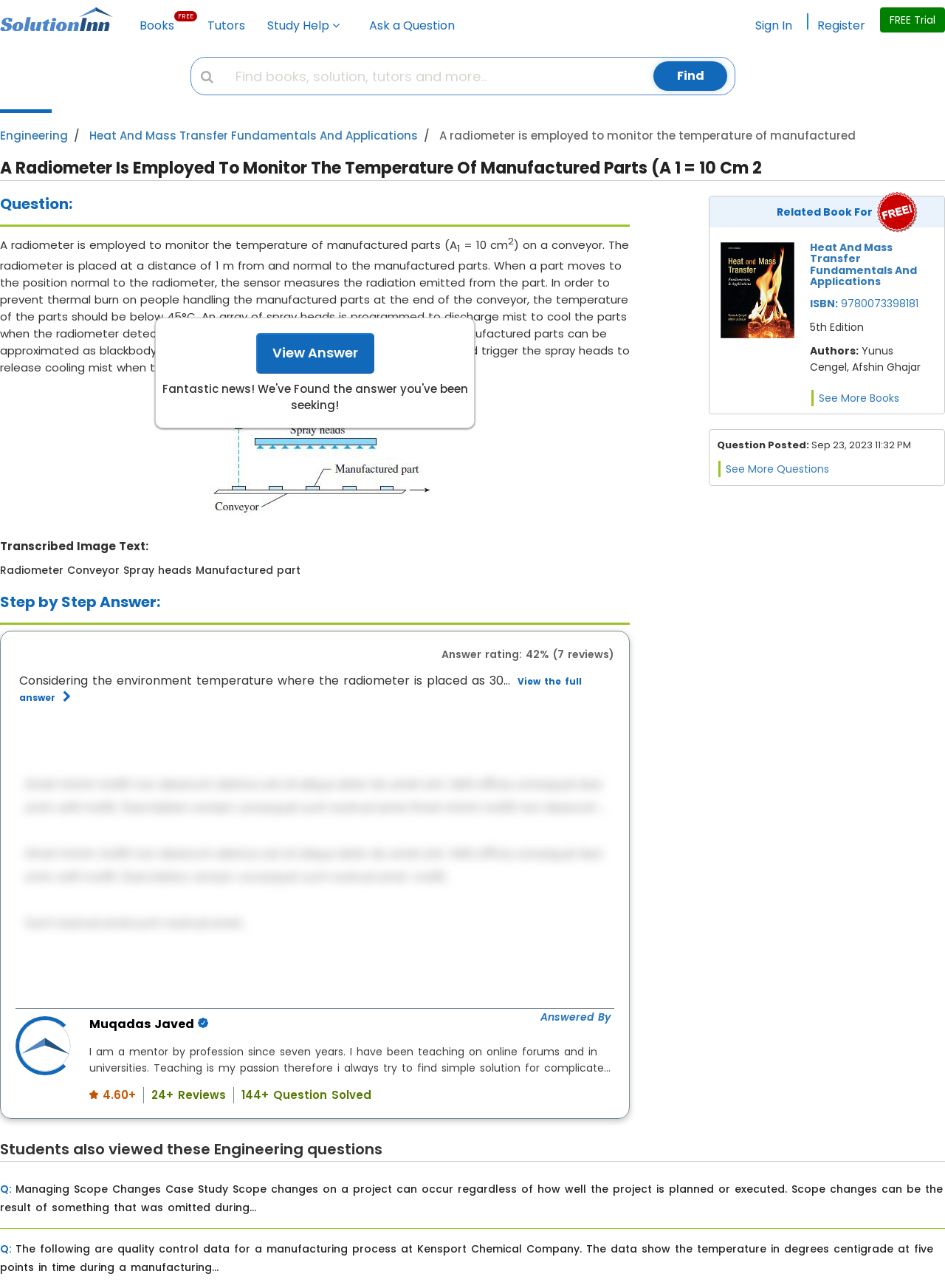Using the provided element description: "View the full answer", identify the bounding box coordinates. The coordinates should be four floats between 0 and 1 in the order [left, top, right, bottom].

[0.02, 0.524, 0.616, 0.546]